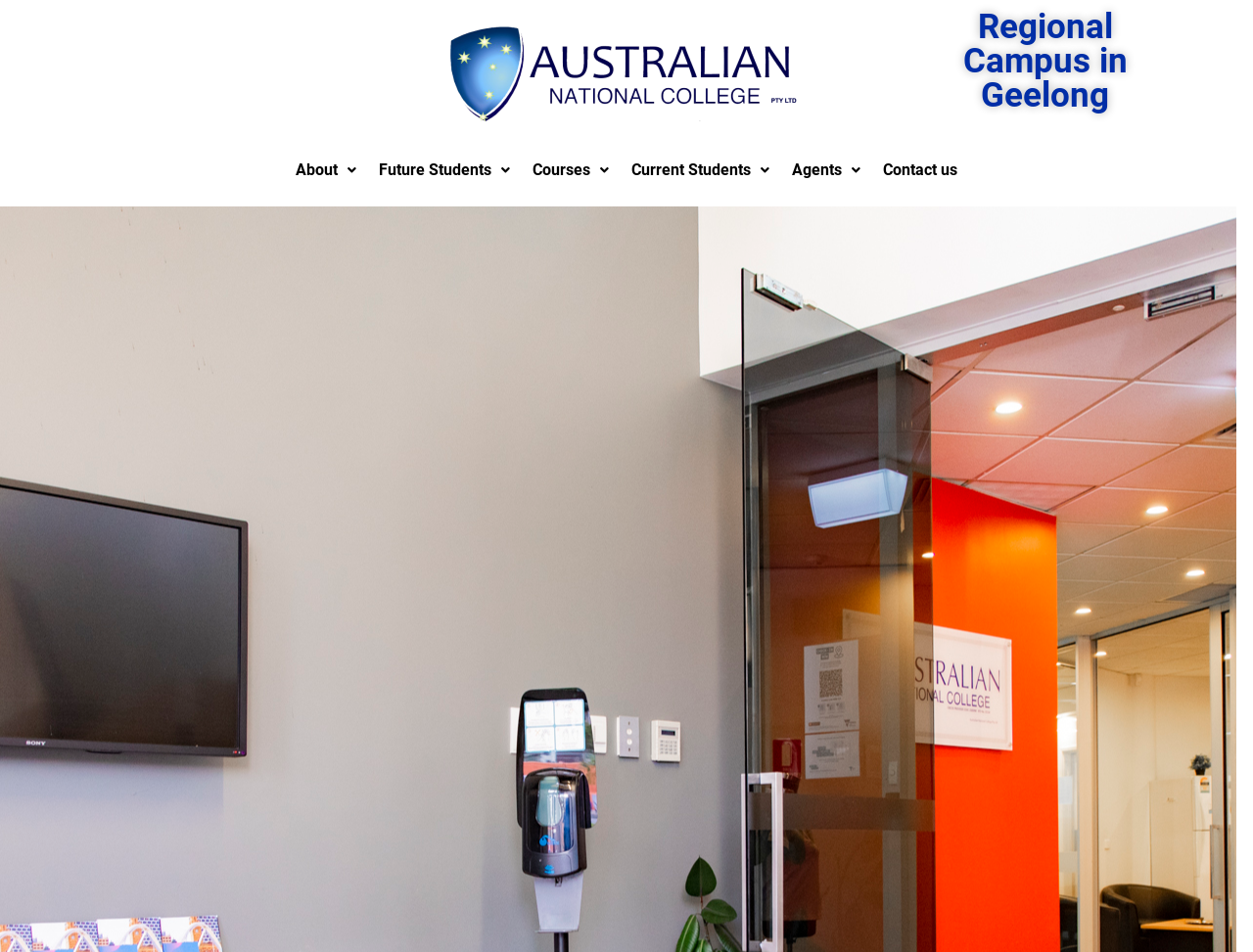Given the webpage screenshot, identify the bounding box of the UI element that matches this description: "IRS Tax FAQs".

None